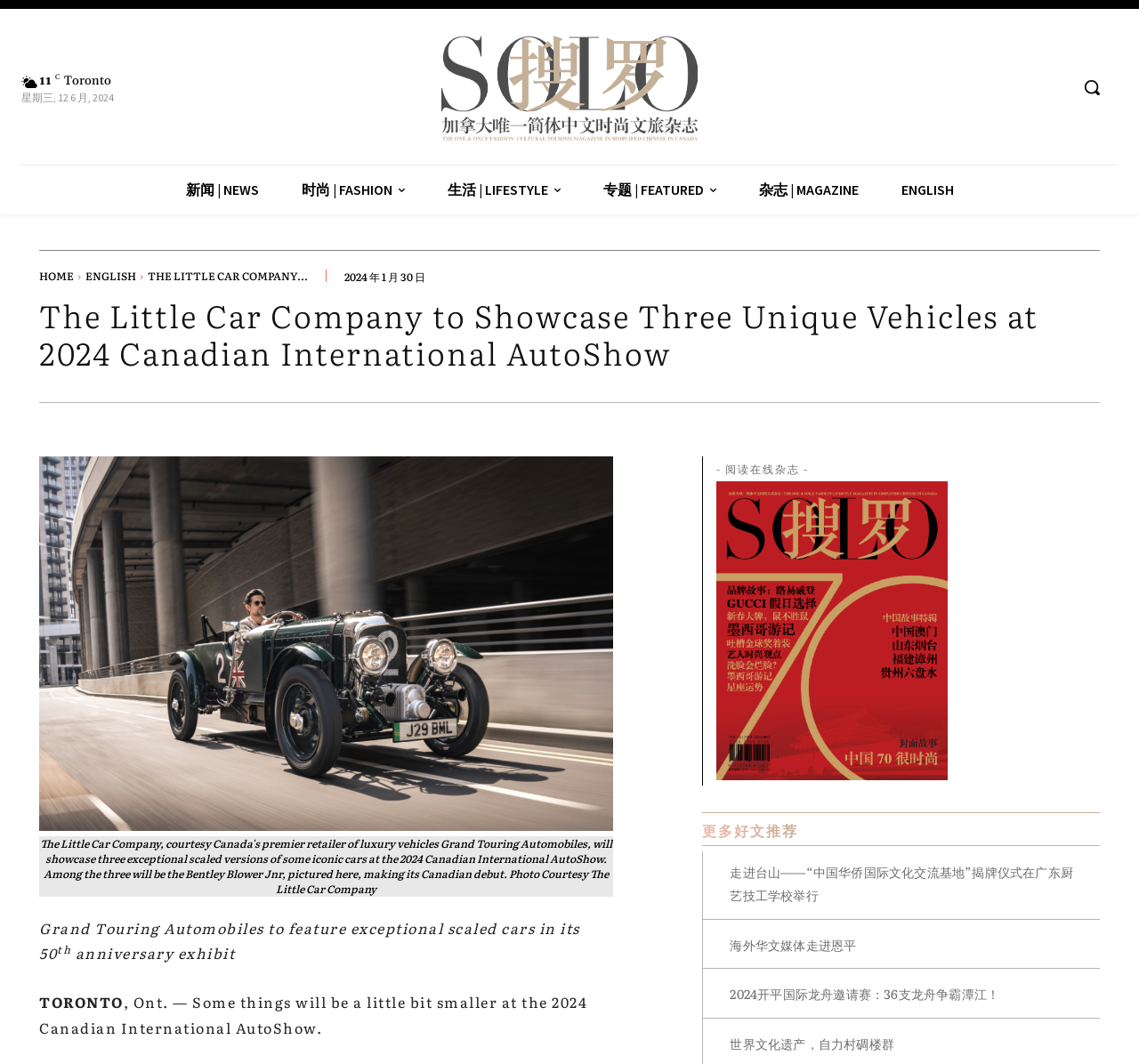Find the primary header on the webpage and provide its text.

The Little Car Company to Showcase Three Unique Vehicles at 2024 Canadian International AutoShow